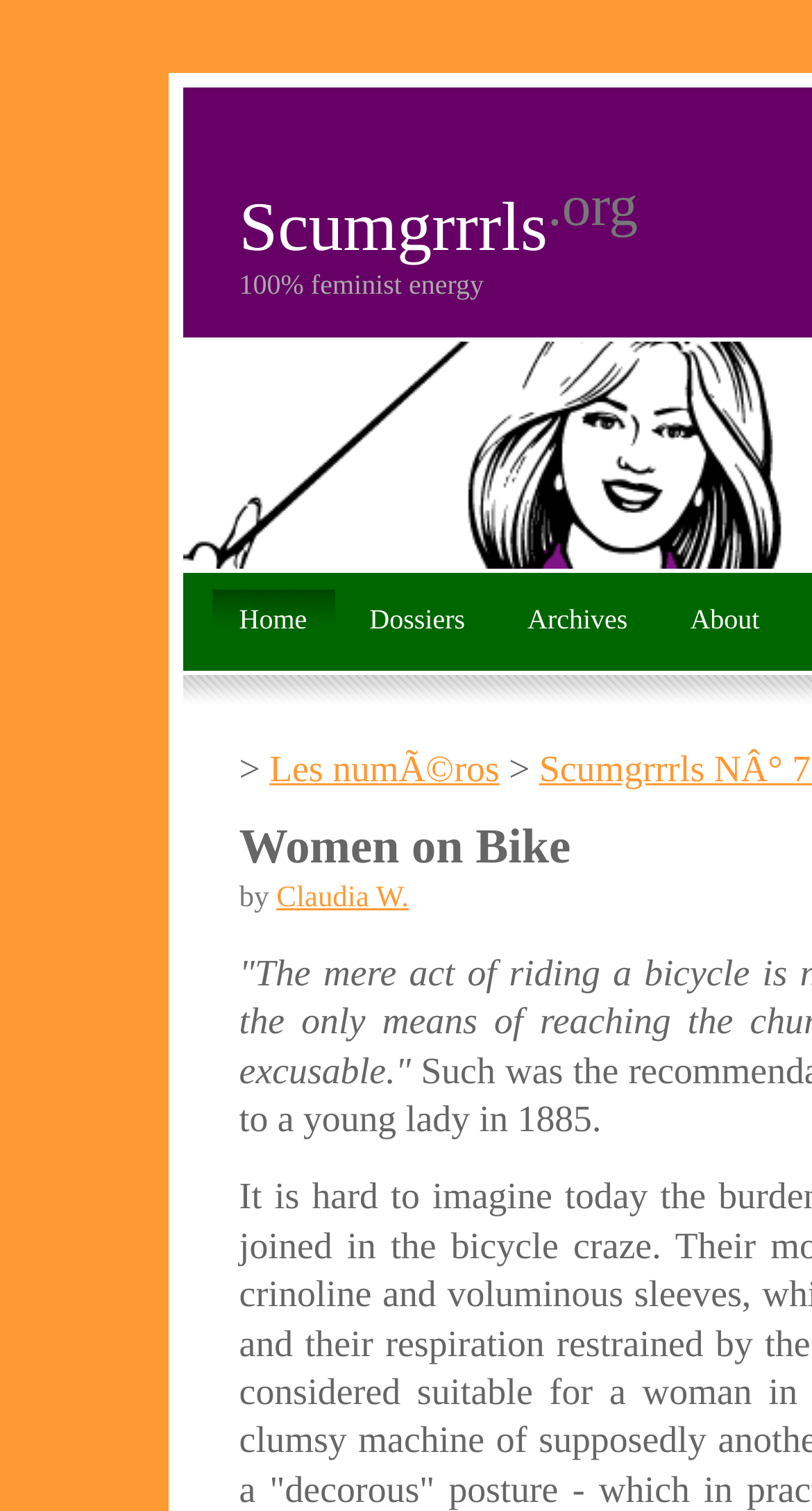How many main navigation links are there?
Based on the image, answer the question with a single word or brief phrase.

4